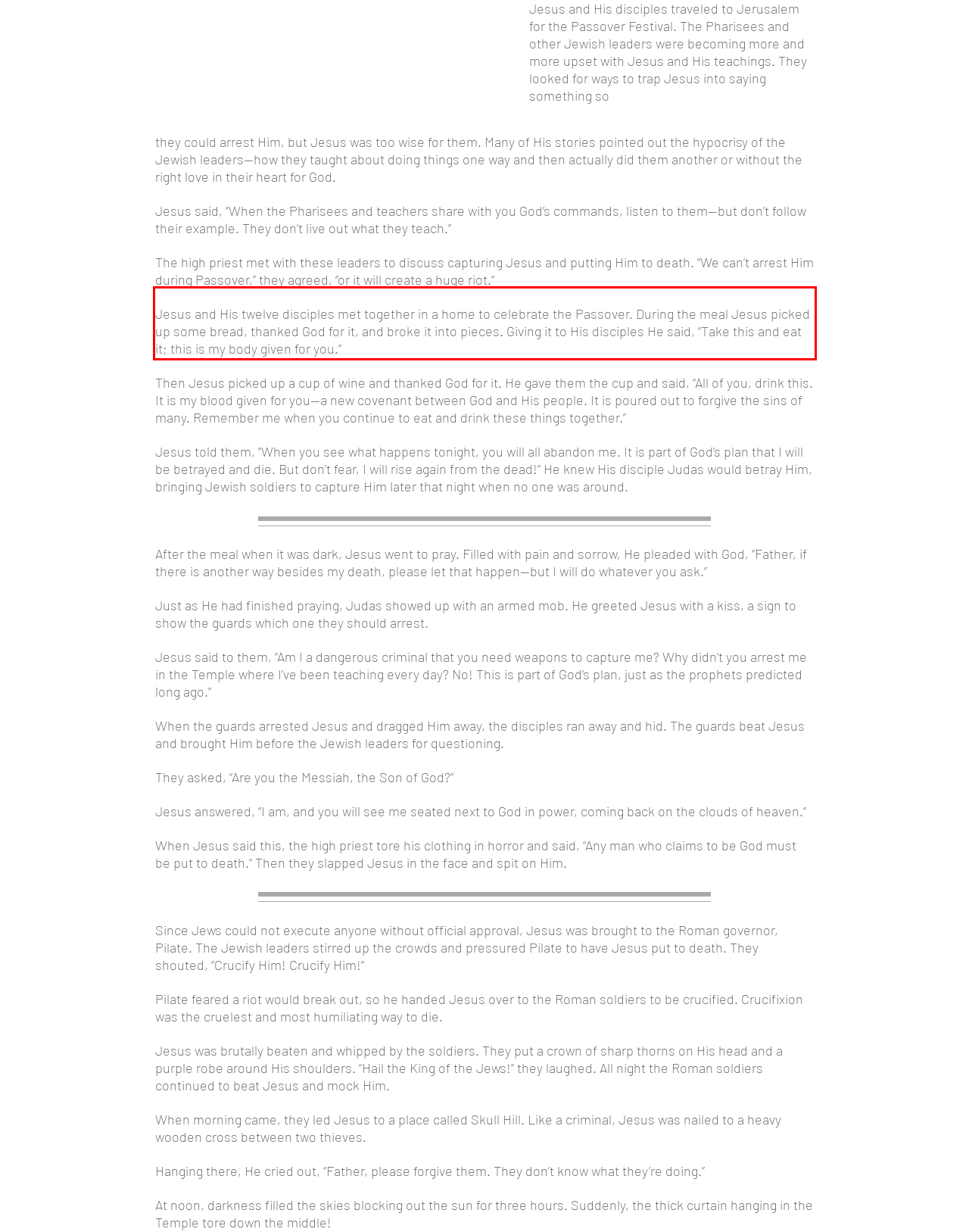Please perform OCR on the UI element surrounded by the red bounding box in the given webpage screenshot and extract its text content.

Jesus and His twelve disciples met together in a home to celebrate the Passover. During the meal Jesus picked up some bread, thanked God for it, and broke it into pieces. Giving it to His disciples He said, “Take this and eat it; this is my body given for you.”